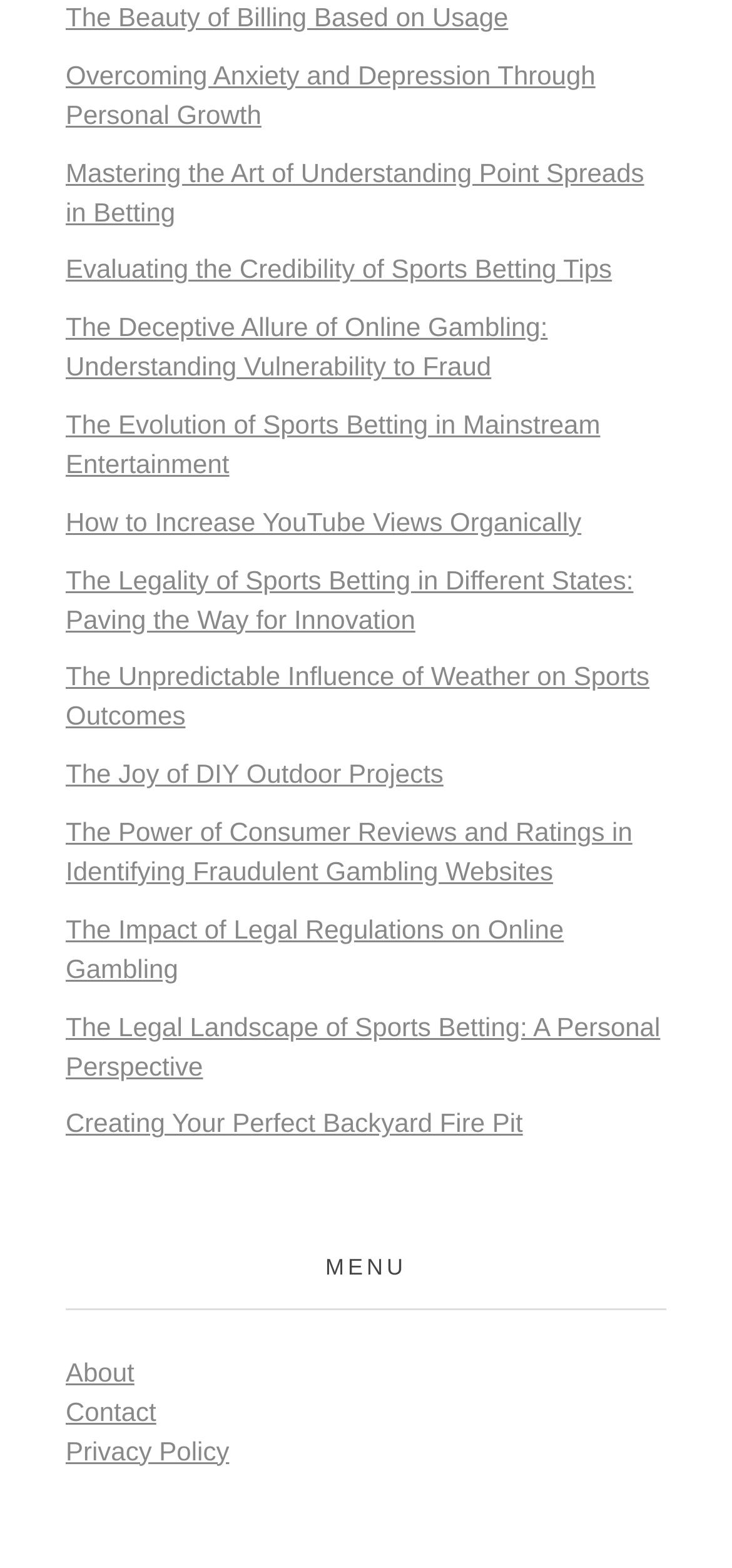Please locate the bounding box coordinates of the element that needs to be clicked to achieve the following instruction: "Read about the beauty of billing based on usage". The coordinates should be four float numbers between 0 and 1, i.e., [left, top, right, bottom].

[0.09, 0.001, 0.694, 0.02]